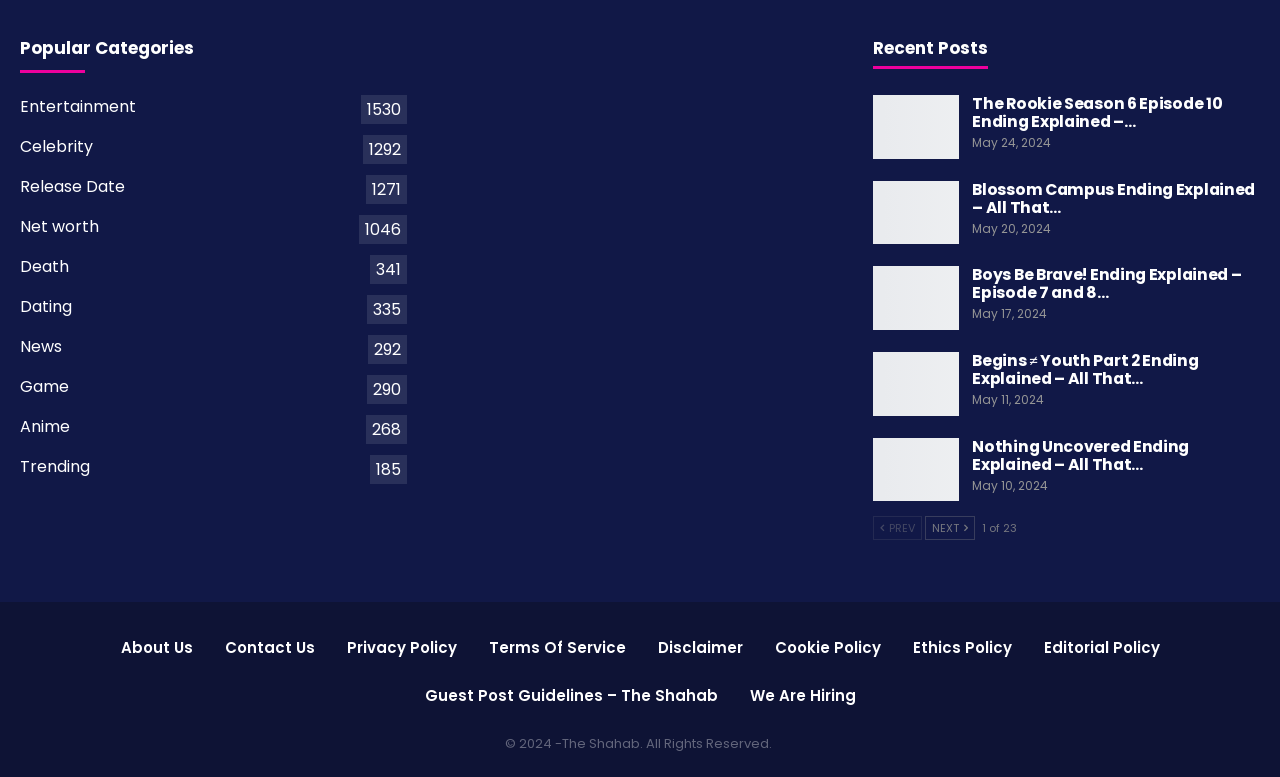Provide the bounding box coordinates of the HTML element this sentence describes: "$19.95 Paperback / softback". The bounding box coordinates consist of four float numbers between 0 and 1, i.e., [left, top, right, bottom].

None